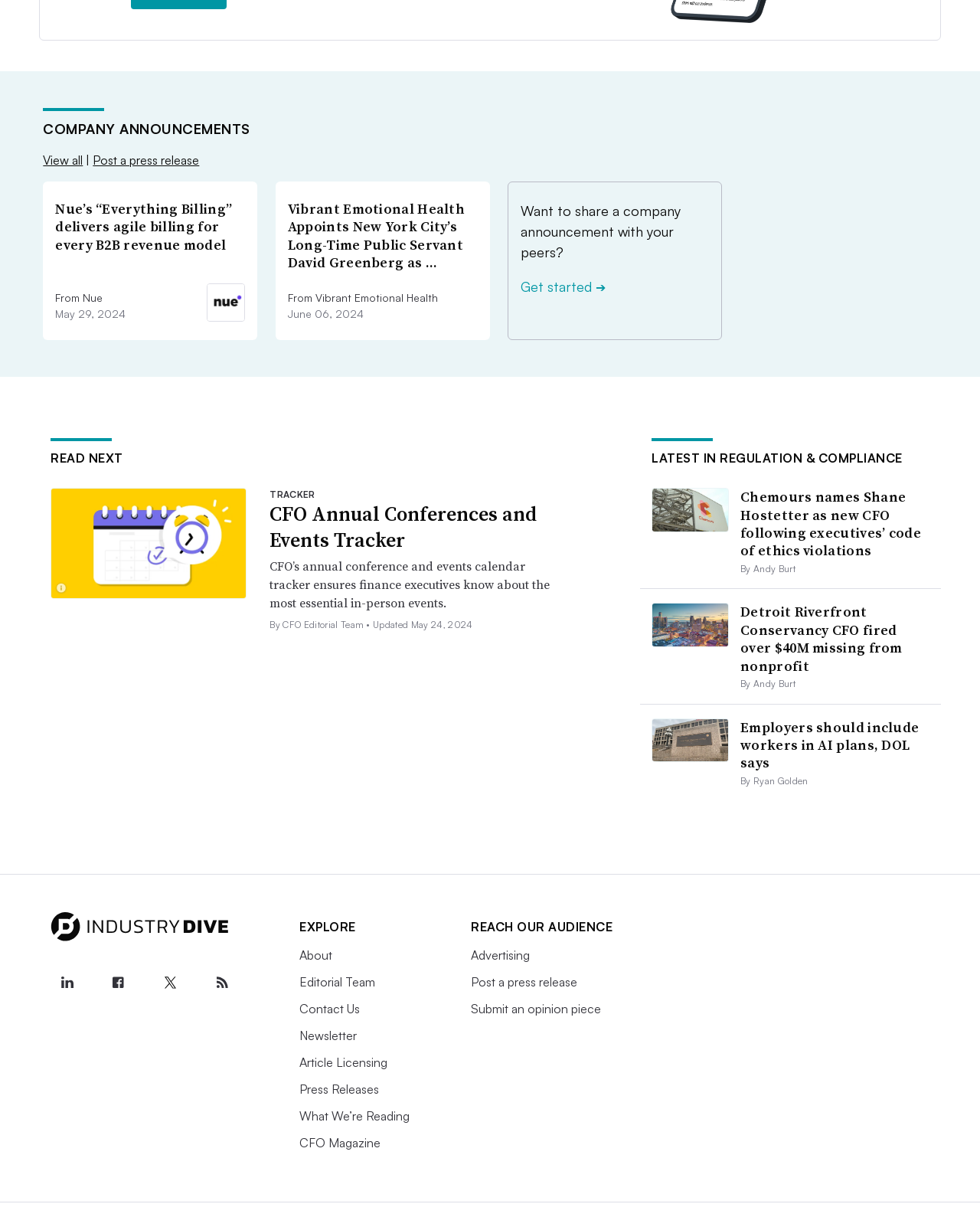Respond to the following question using a concise word or phrase: 
What is the name of the logo in the top-left corner?

Industry Dive Logo